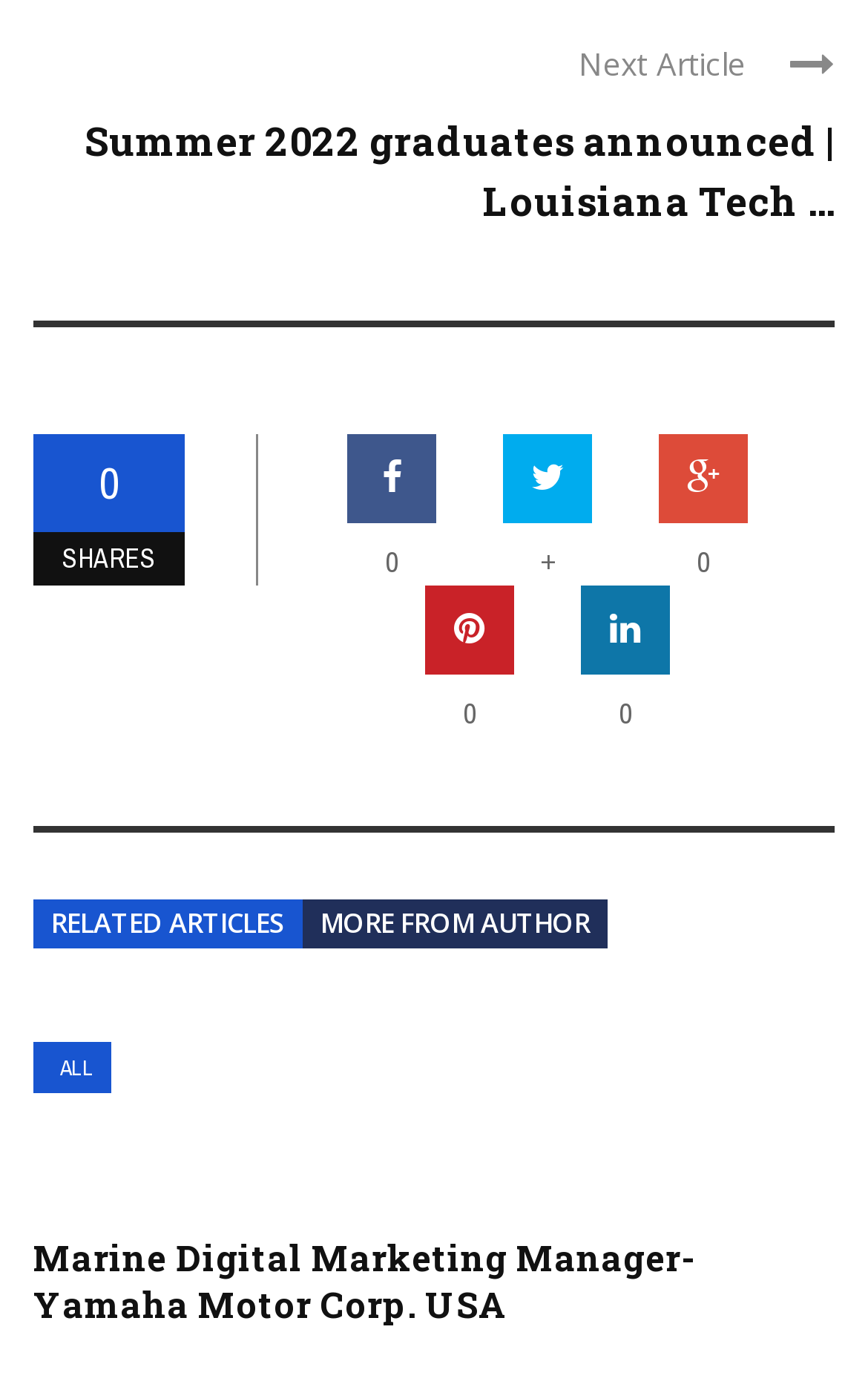Could you specify the bounding box coordinates for the clickable section to complete the following instruction: "View related articles"?

[0.038, 0.649, 0.349, 0.685]